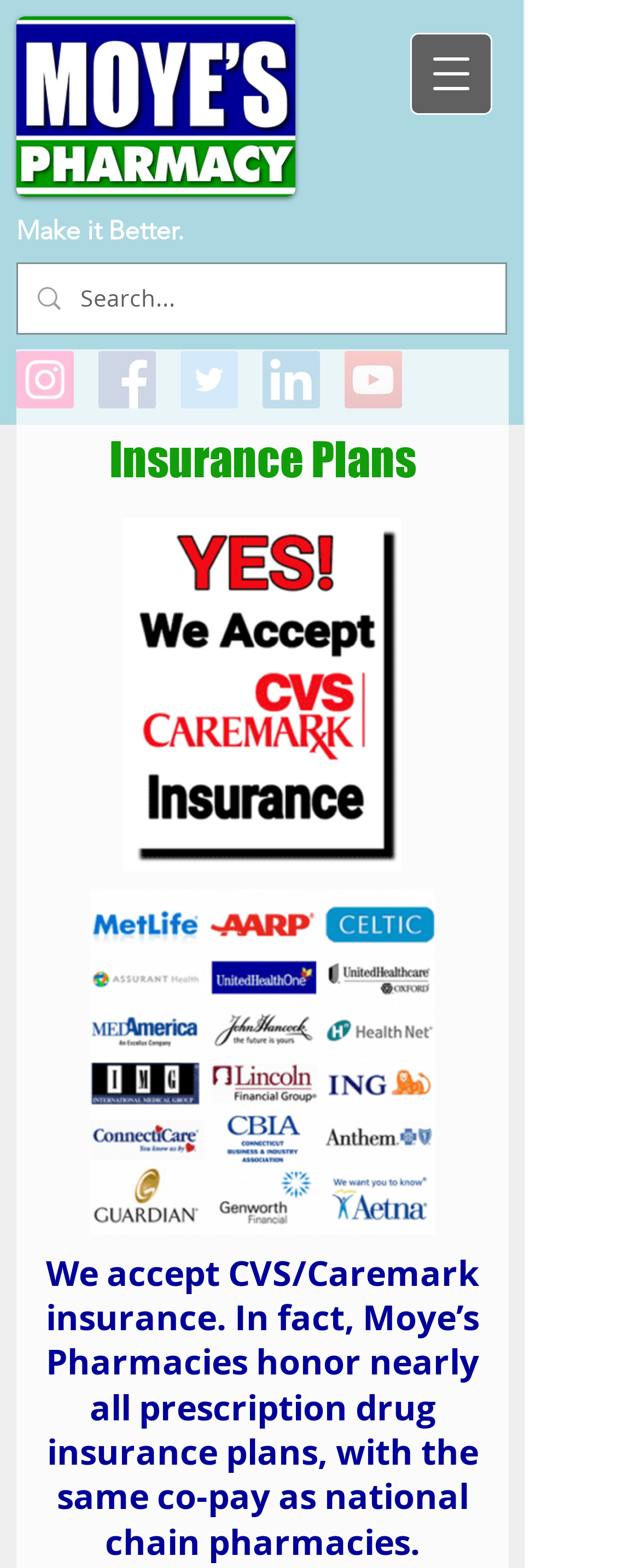Please provide a detailed answer to the question below by examining the image:
What is the purpose of the search box?

The search box is located at the top right corner of the webpage with a bounding box of [0.126, 0.168, 0.692, 0.212], and its purpose is to allow users to search the website for specific content or information.